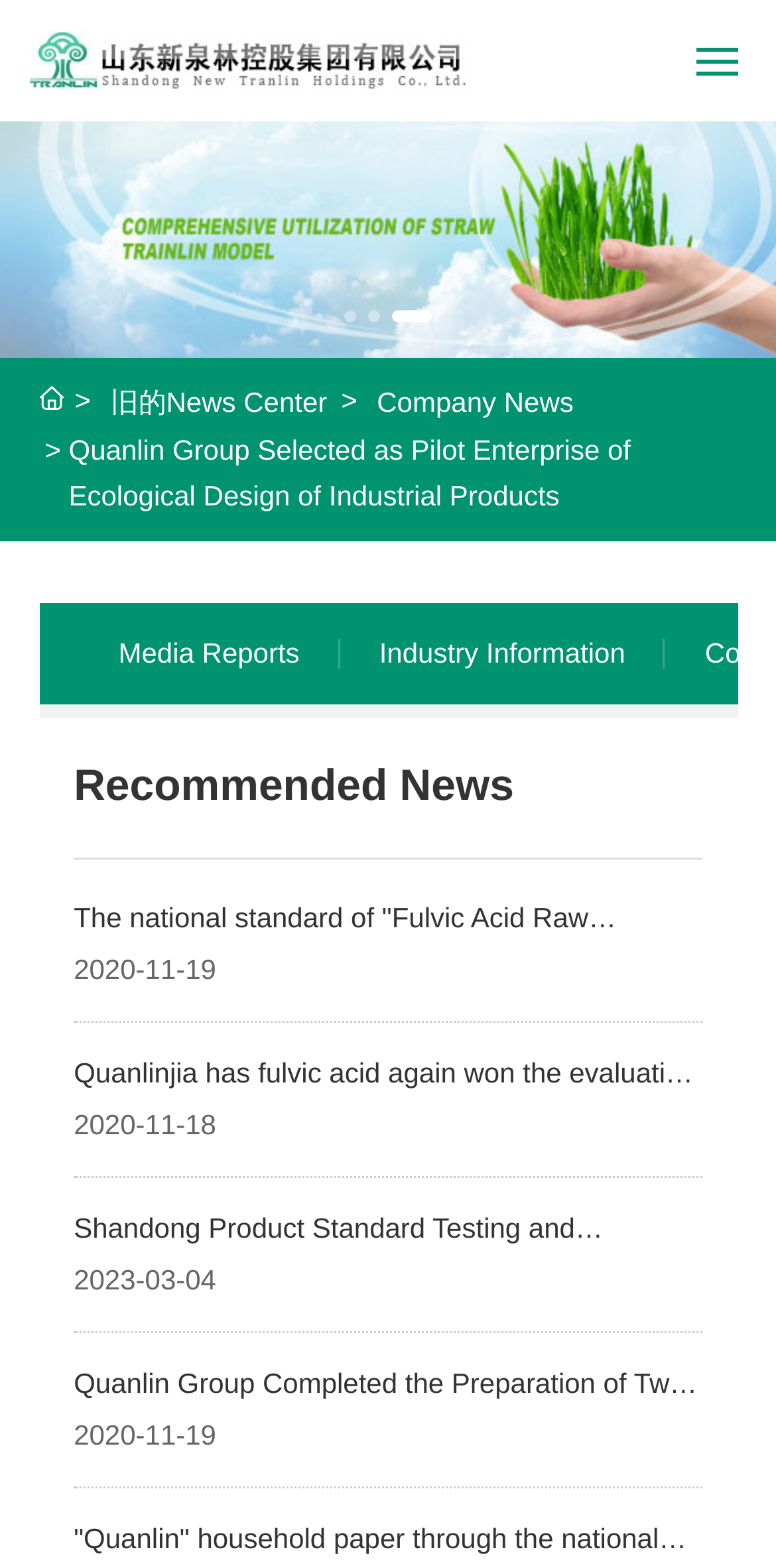Please specify the bounding box coordinates for the clickable region that will help you carry out the instruction: "Read the news about 'The national standard of Fulvic Acid Raw Materials and Fertilizer Terminology'".

[0.095, 0.575, 0.829, 0.649]